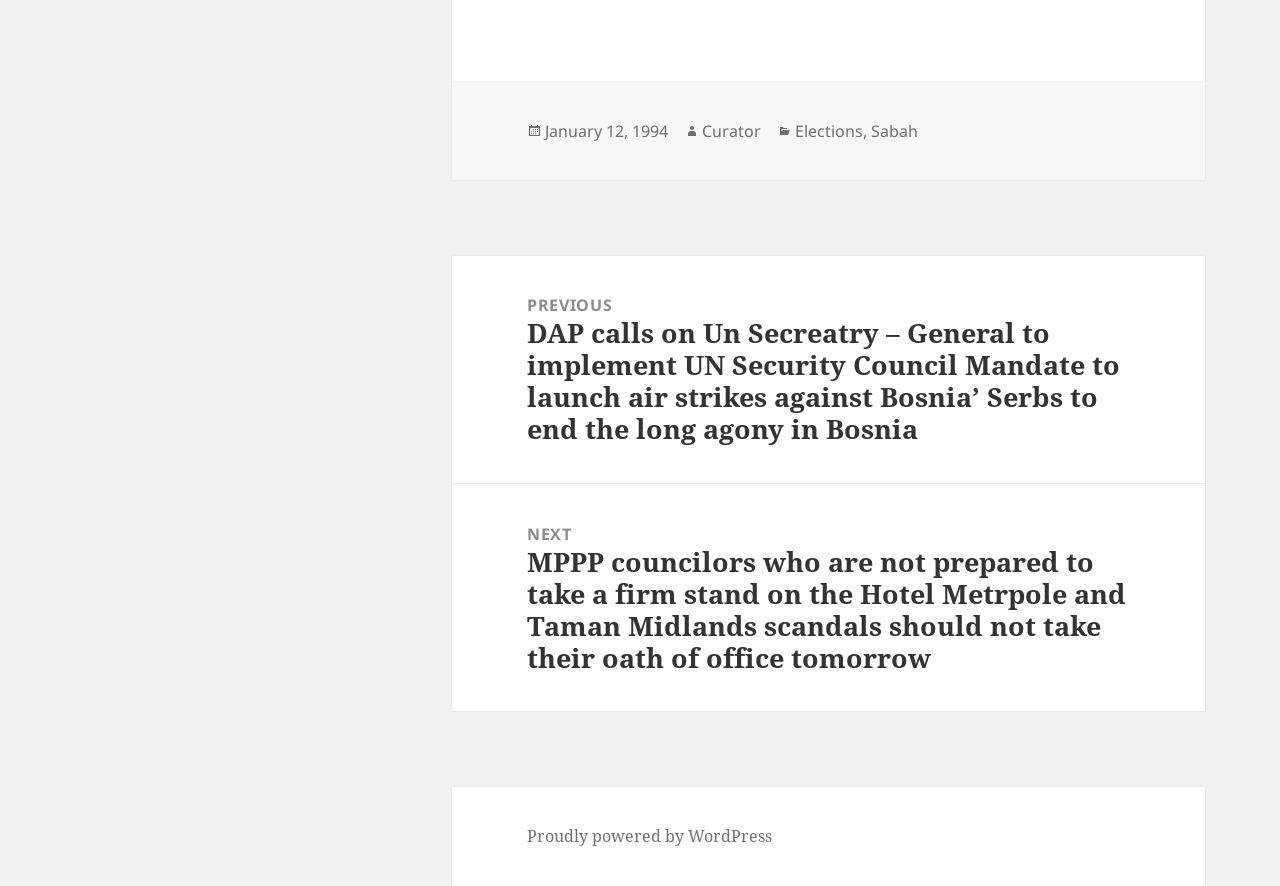Determine the bounding box of the UI component based on this description: "Proudly powered by WordPress". The bounding box coordinates should be four float values between 0 and 1, i.e., [left, top, right, bottom].

[0.412, 0.931, 0.603, 0.957]